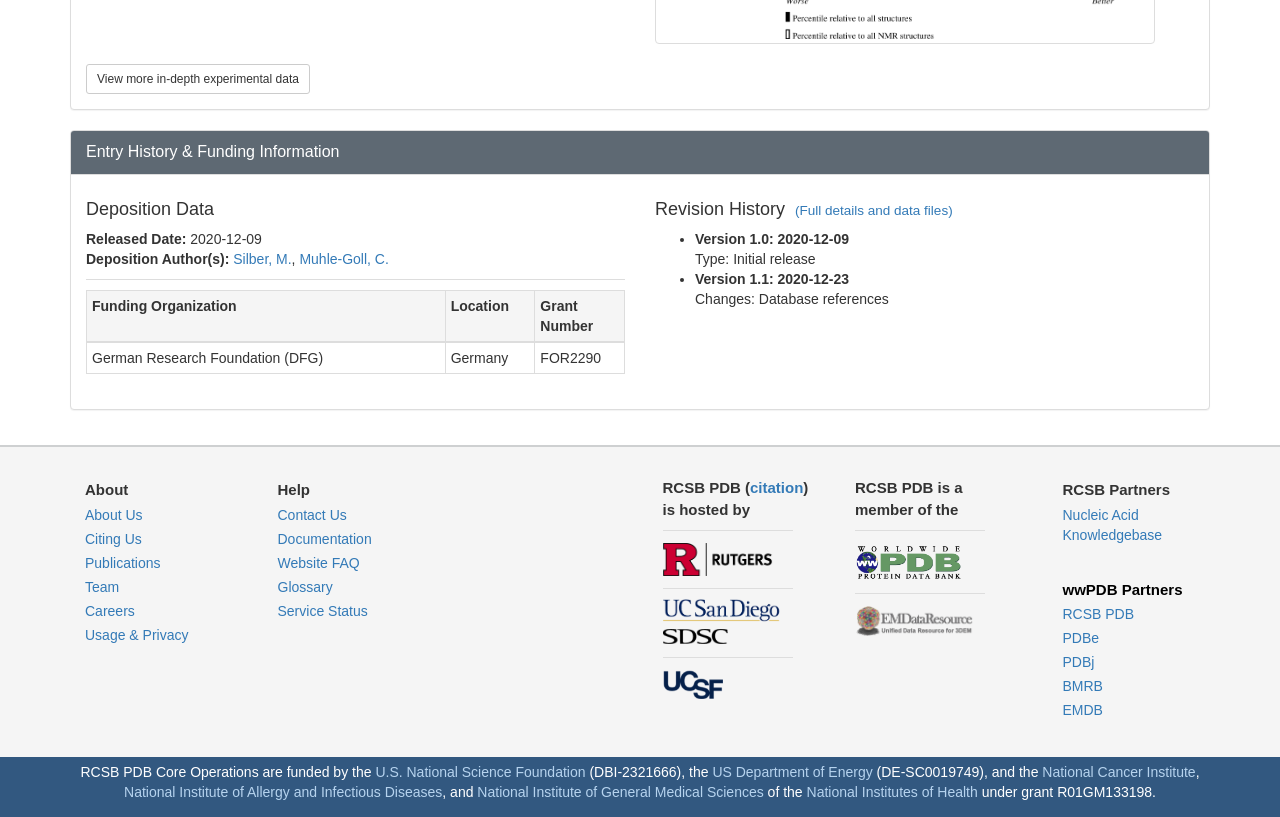Please identify the bounding box coordinates of the region to click in order to complete the task: "Contact us". The coordinates must be four float numbers between 0 and 1, specified as [left, top, right, bottom].

[0.217, 0.62, 0.271, 0.64]